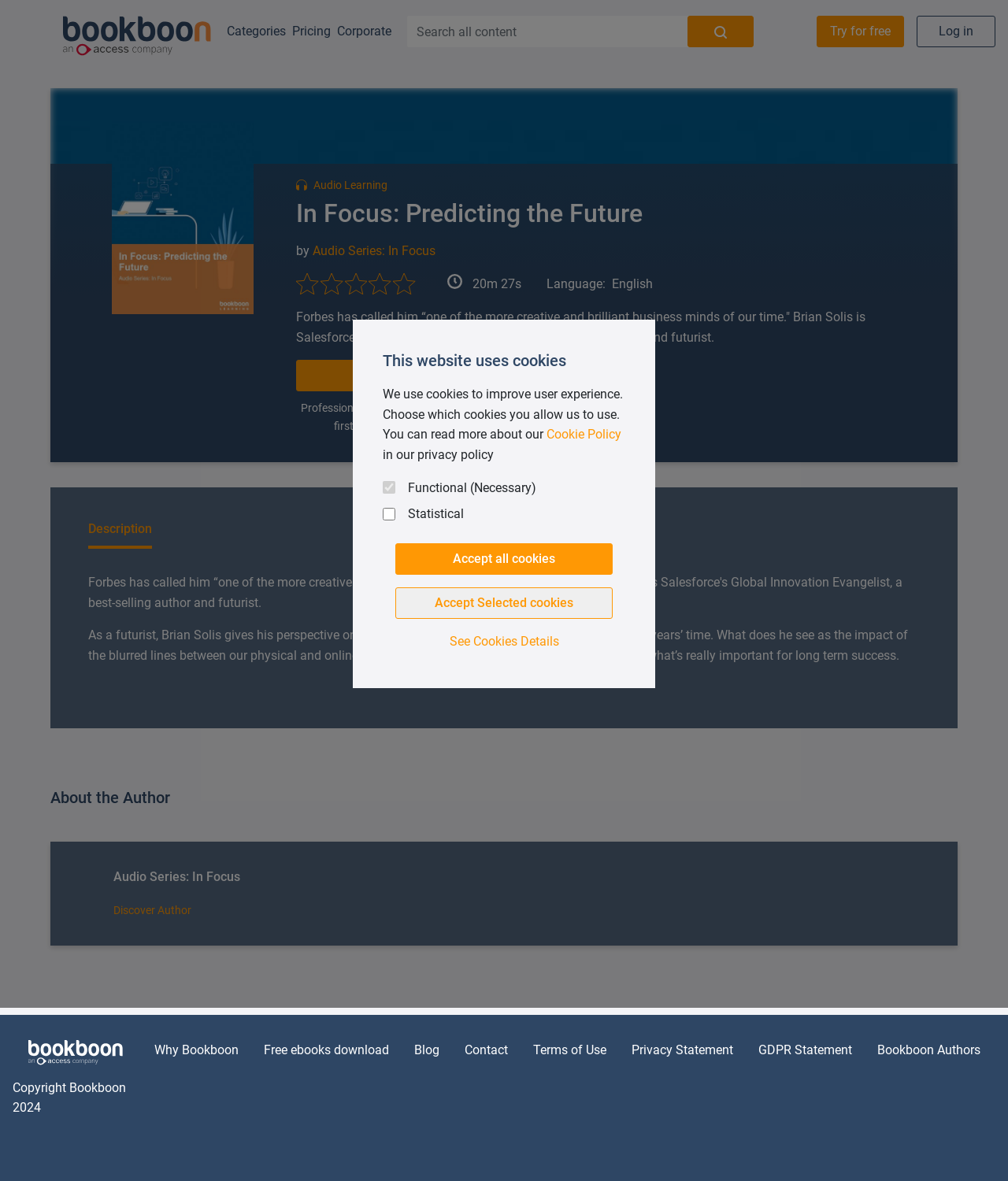Find the bounding box coordinates for the area that should be clicked to accomplish the instruction: "Search FE".

None